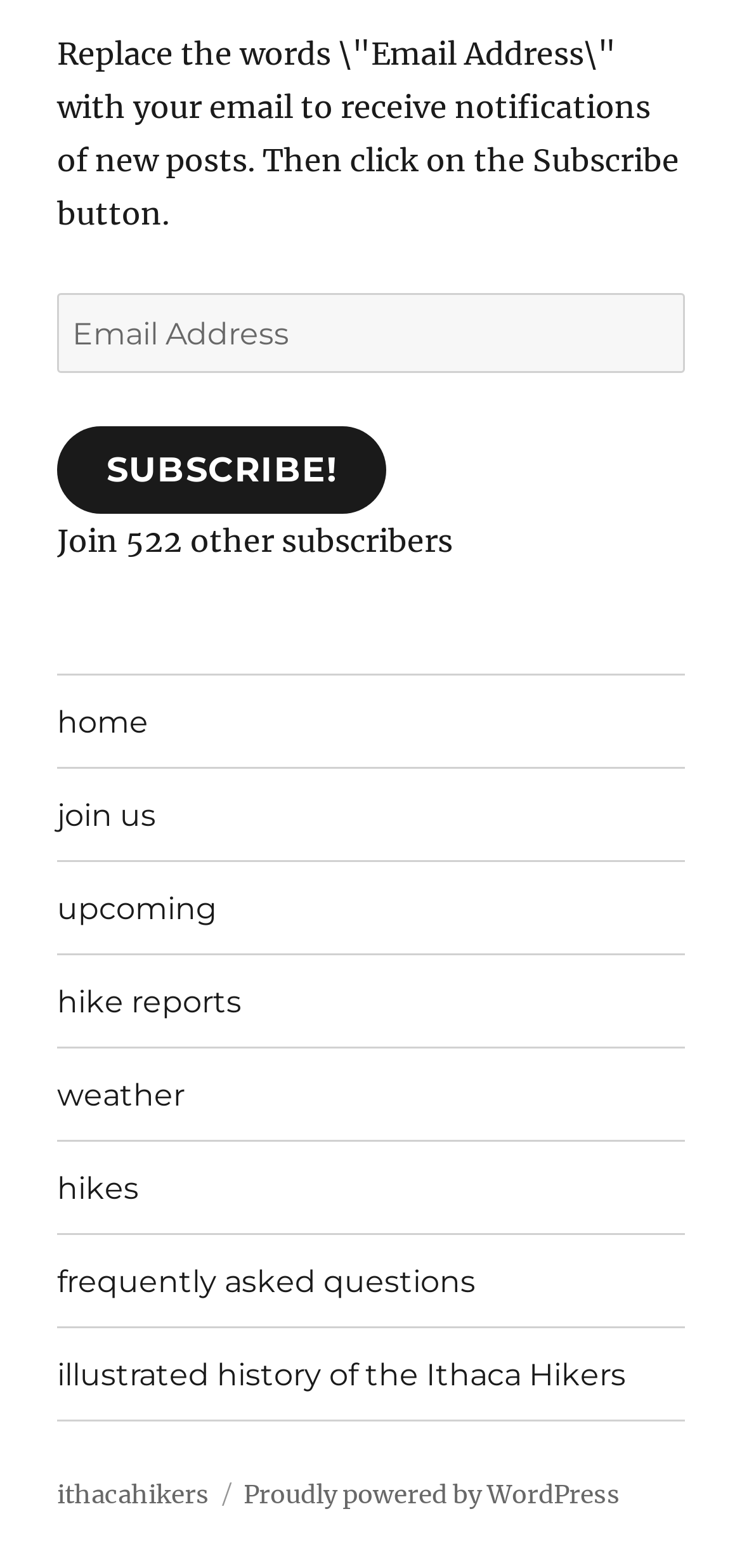Please indicate the bounding box coordinates for the clickable area to complete the following task: "Go to home page". The coordinates should be specified as four float numbers between 0 and 1, i.e., [left, top, right, bottom].

[0.077, 0.431, 0.923, 0.489]